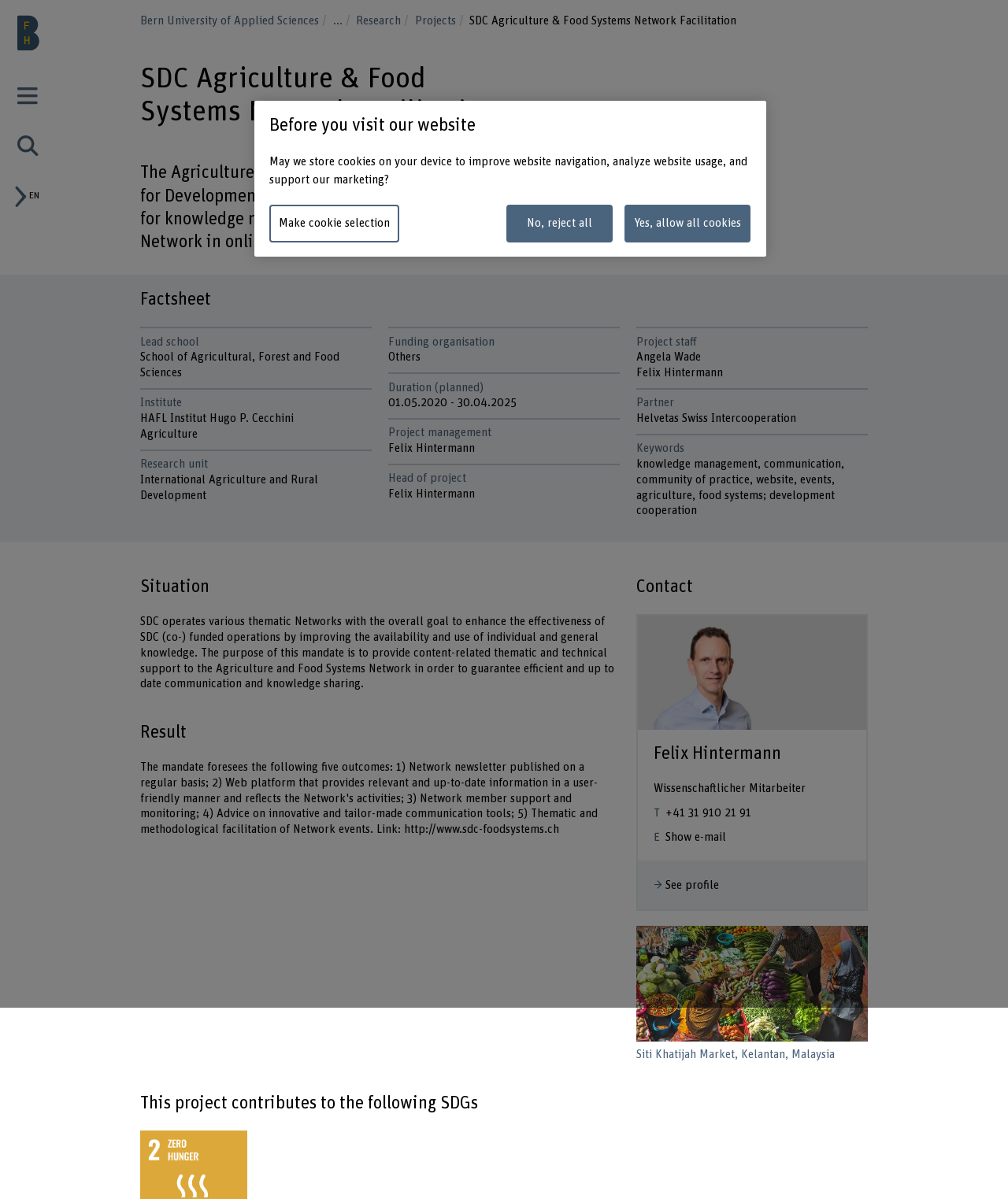Using the information in the image, give a detailed answer to the following question: What is the purpose of the mandate?

The answer can be found by looking at the 'Situation' section, where the purpose of the mandate is described as providing content-related thematic and technical support to the Agriculture and Food Systems Network.